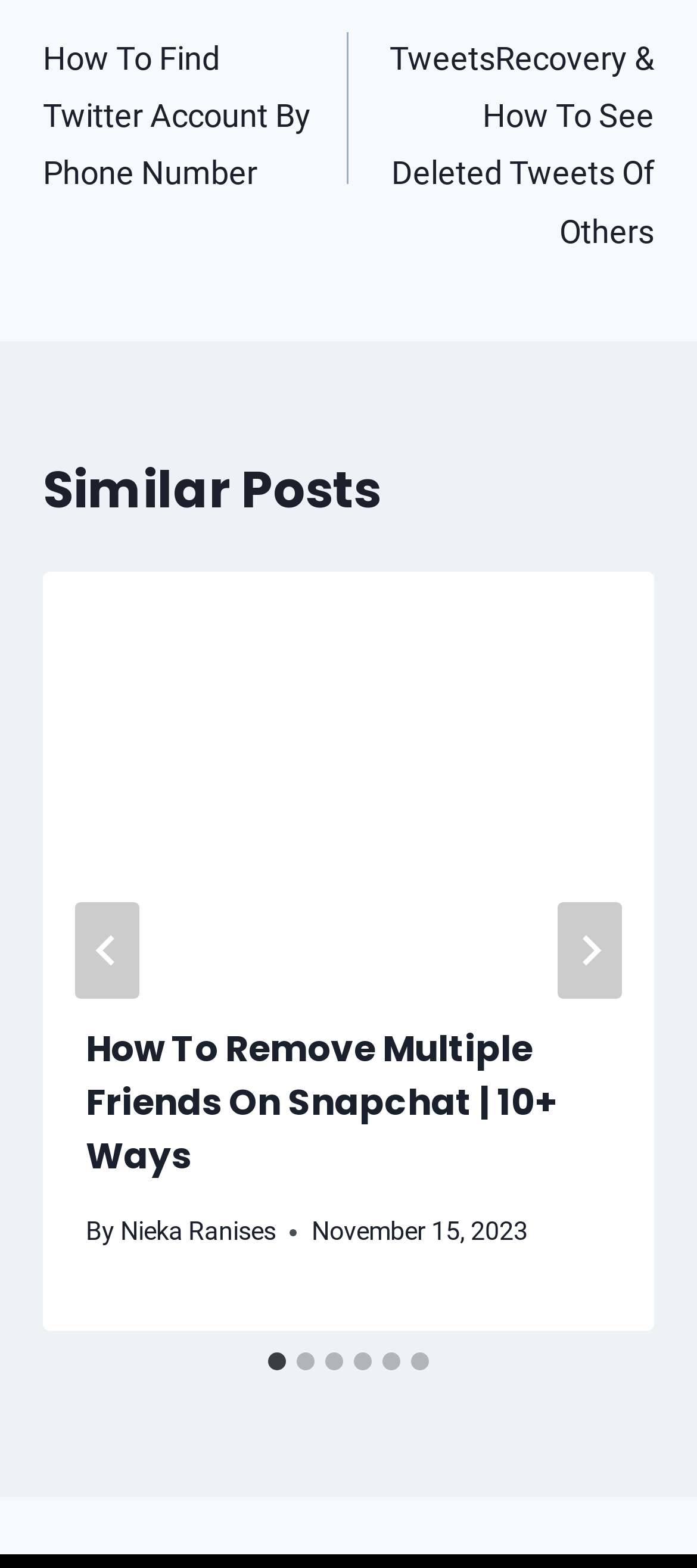Kindly determine the bounding box coordinates of the area that needs to be clicked to fulfill this instruction: "Go to next slide".

[0.8, 0.576, 0.892, 0.637]